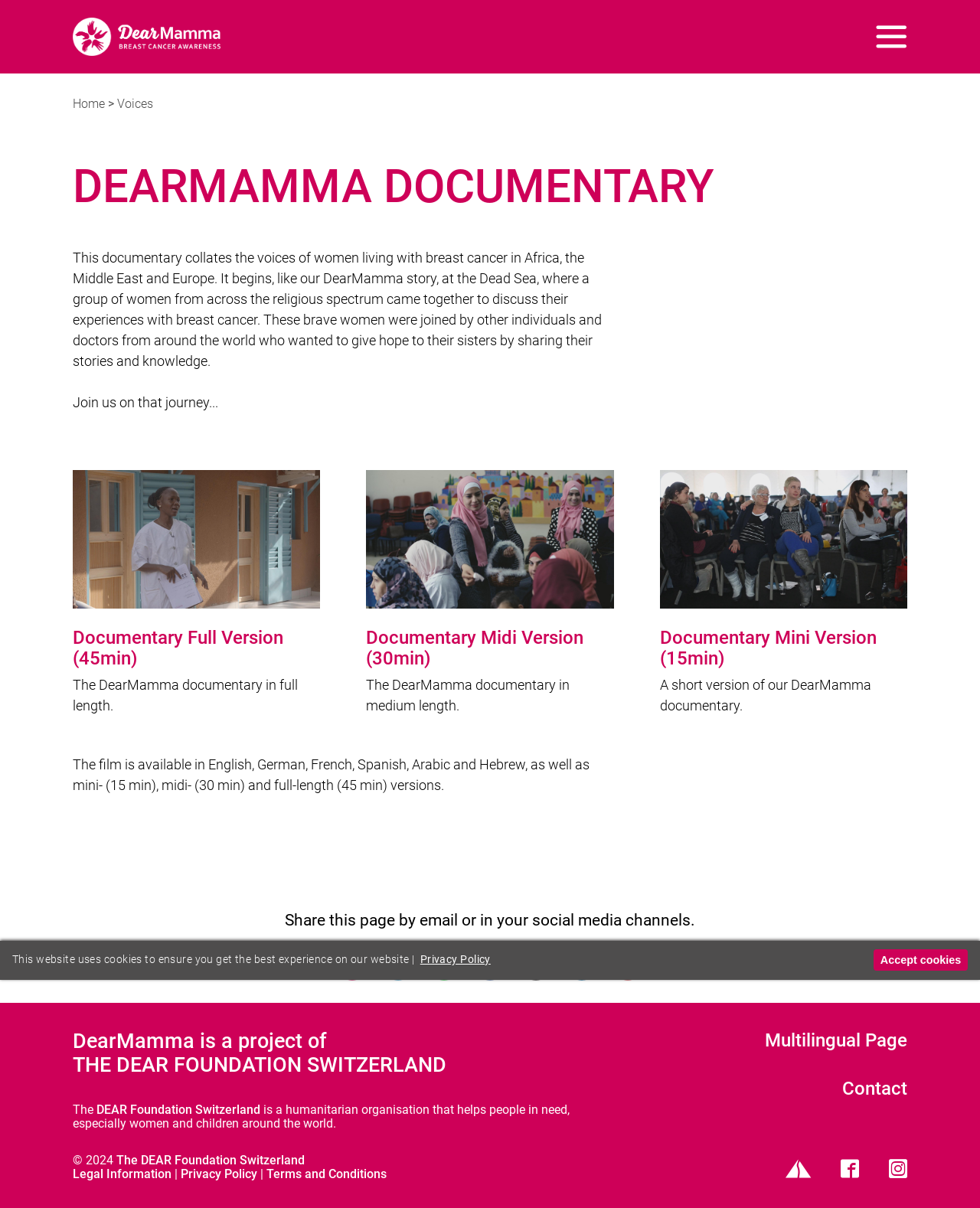Please find the bounding box coordinates of the element that you should click to achieve the following instruction: "Visit the DEAR Foundation Switzerland website". The coordinates should be presented as four float numbers between 0 and 1: [left, top, right, bottom].

[0.098, 0.913, 0.266, 0.925]